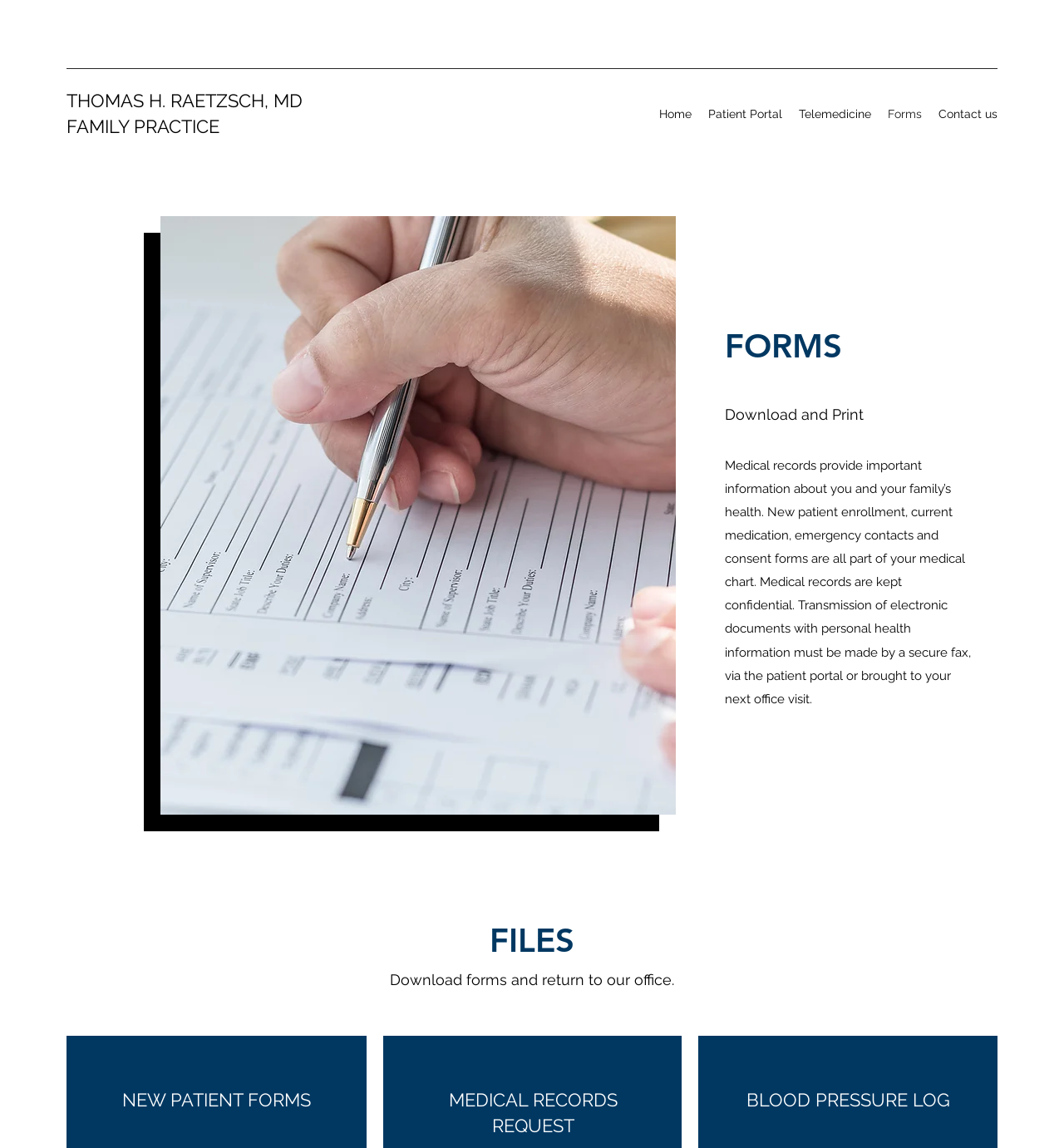Calculate the bounding box coordinates for the UI element based on the following description: "www.mitcrpc.org". Ensure the coordinates are four float numbers between 0 and 1, i.e., [left, top, right, bottom].

None